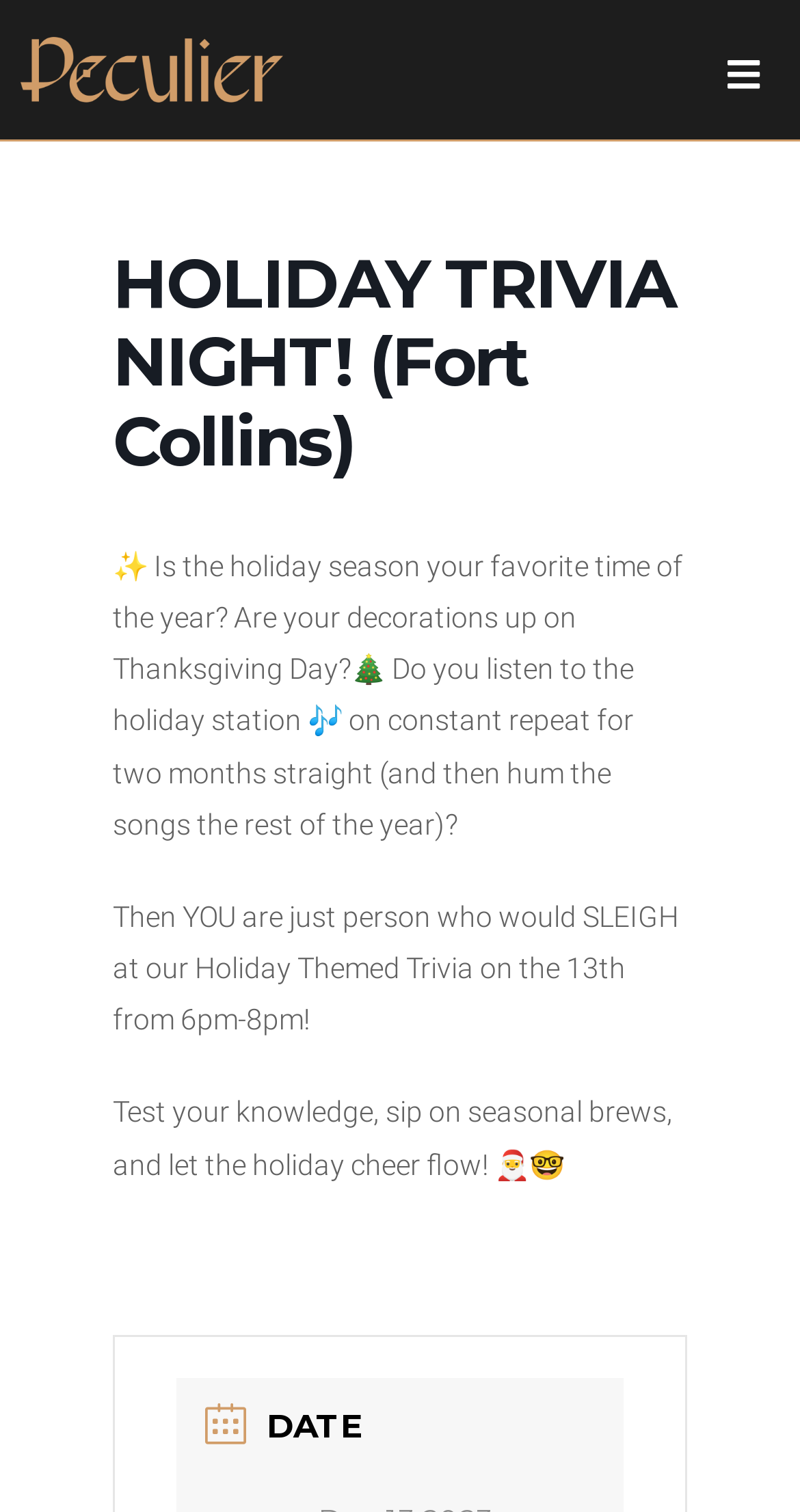Predict the bounding box of the UI element based on the description: "aria-label="Open/Close Menu"". The coordinates should be four float numbers between 0 and 1, formatted as [left, top, right, bottom].

[0.885, 0.024, 0.974, 0.072]